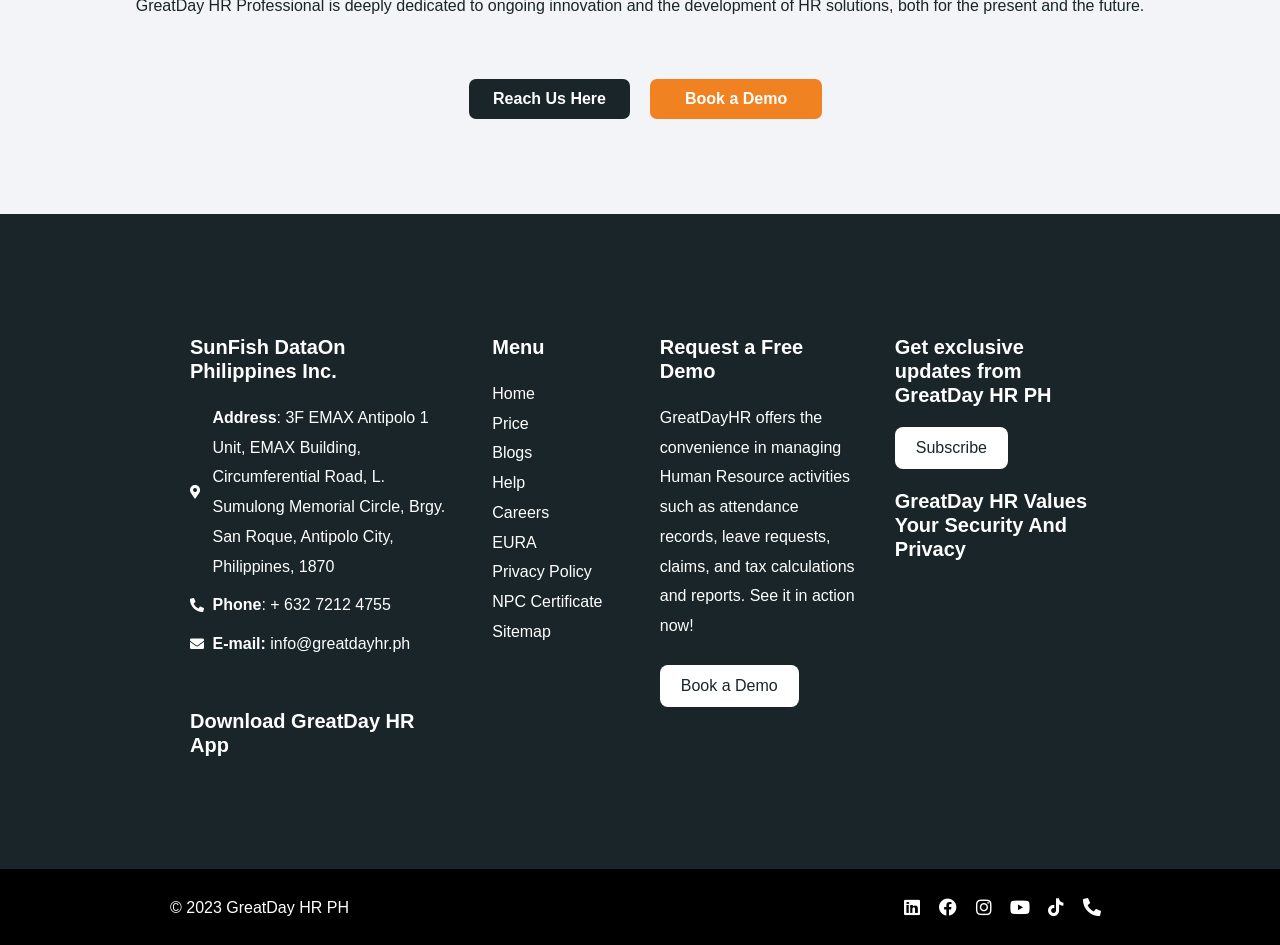Determine the bounding box coordinates of the region to click in order to accomplish the following instruction: "view recent posts". Provide the coordinates as four float numbers between 0 and 1, specifically [left, top, right, bottom].

None